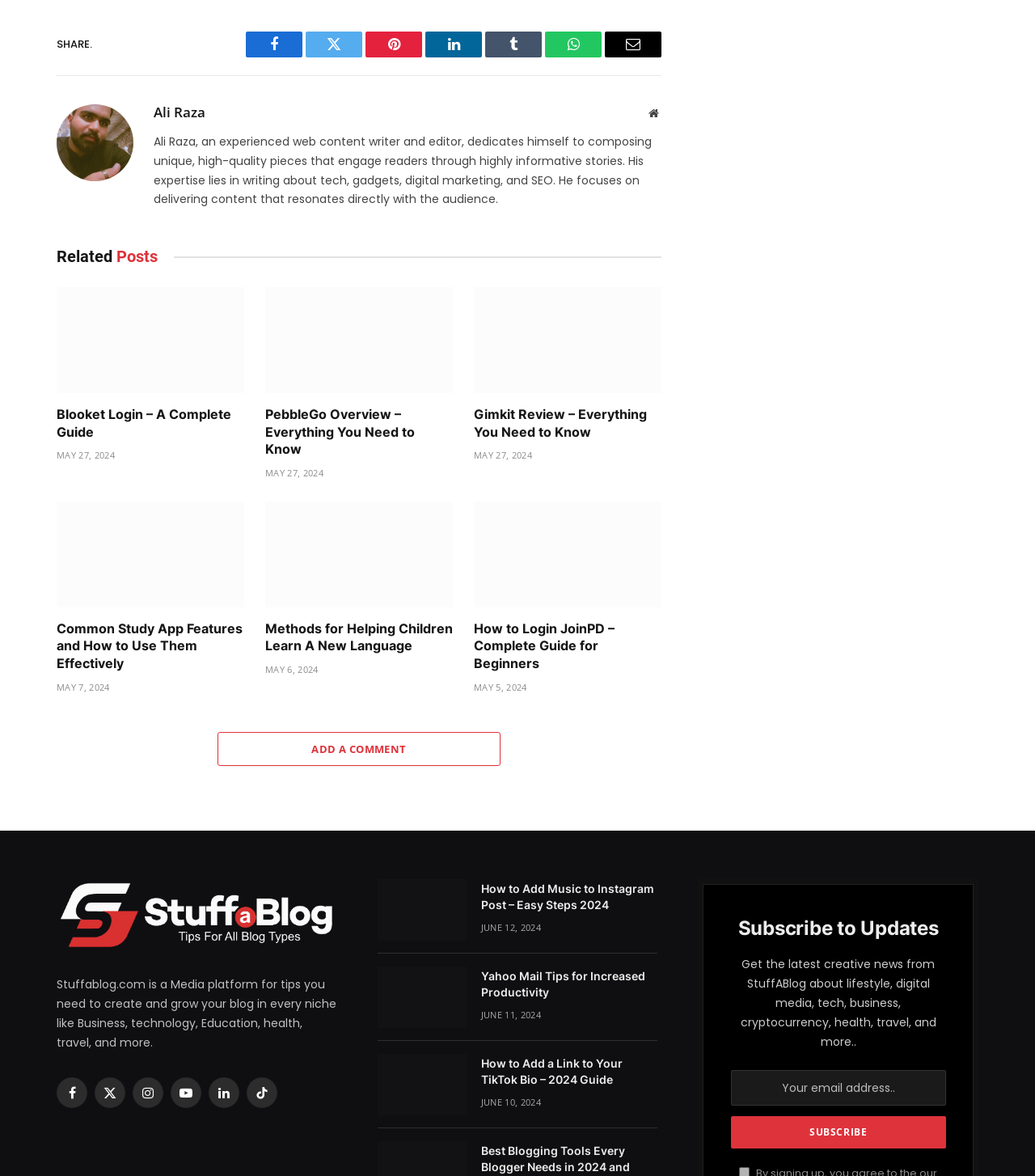Identify the bounding box coordinates for the element that needs to be clicked to fulfill this instruction: "Share on Facebook". Provide the coordinates in the format of four float numbers between 0 and 1: [left, top, right, bottom].

[0.238, 0.027, 0.292, 0.049]